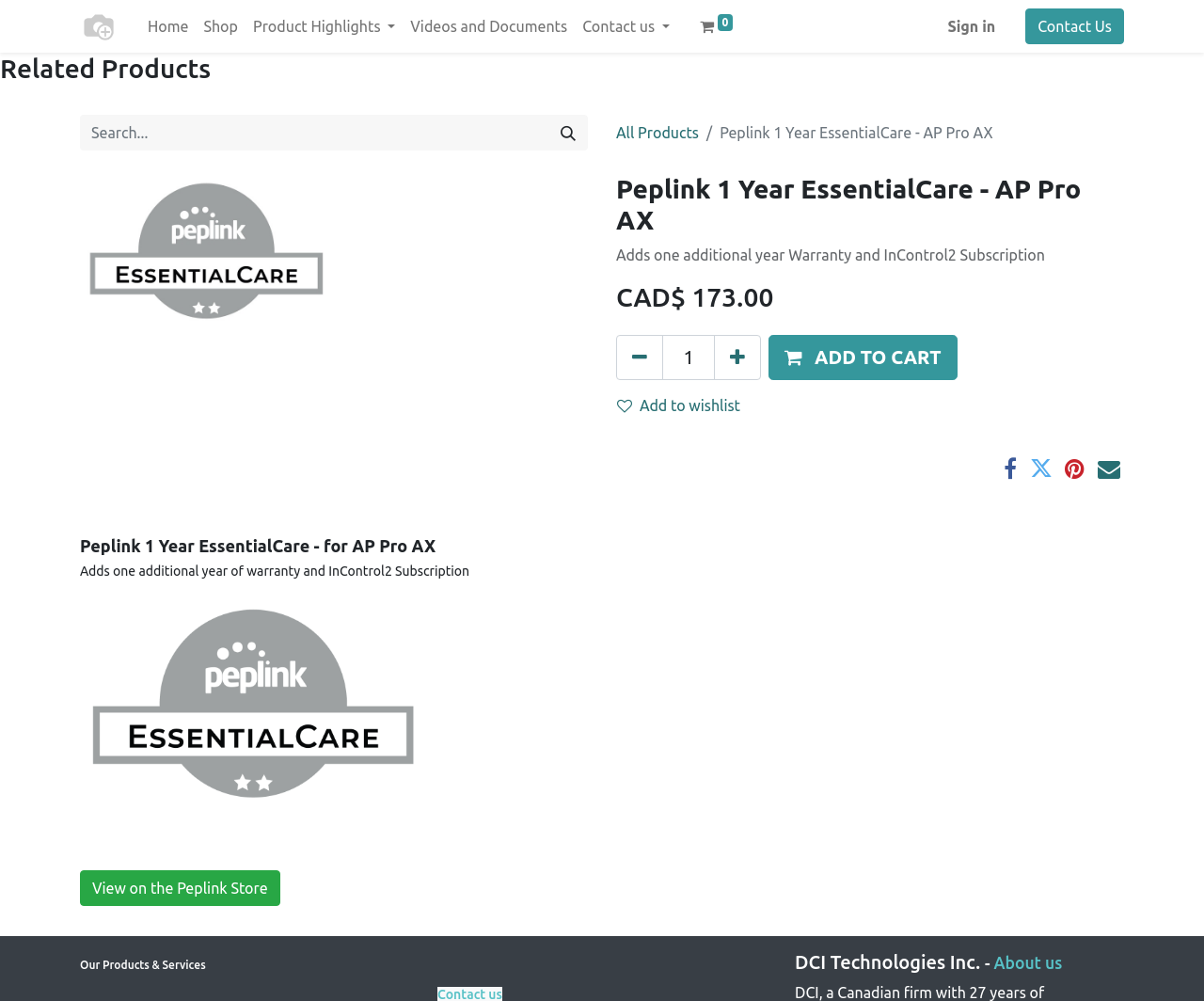Please find and provide the title of the webpage.

Peplink 1 Year EssentialCare - AP Pro AX